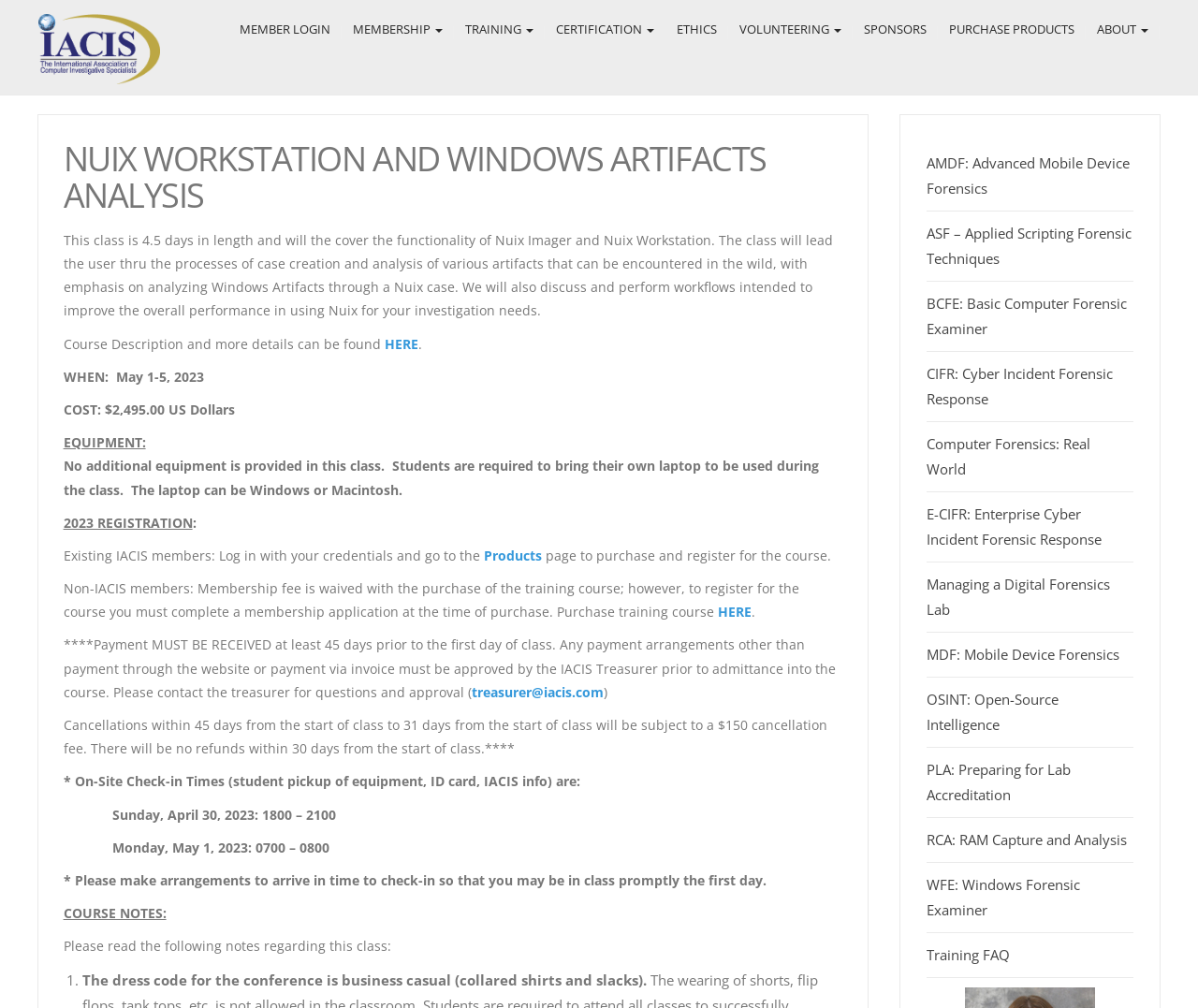Extract the top-level heading from the webpage and provide its text.

NUIX WORKSTATION AND WINDOWS ARTIFACTS ANALYSIS